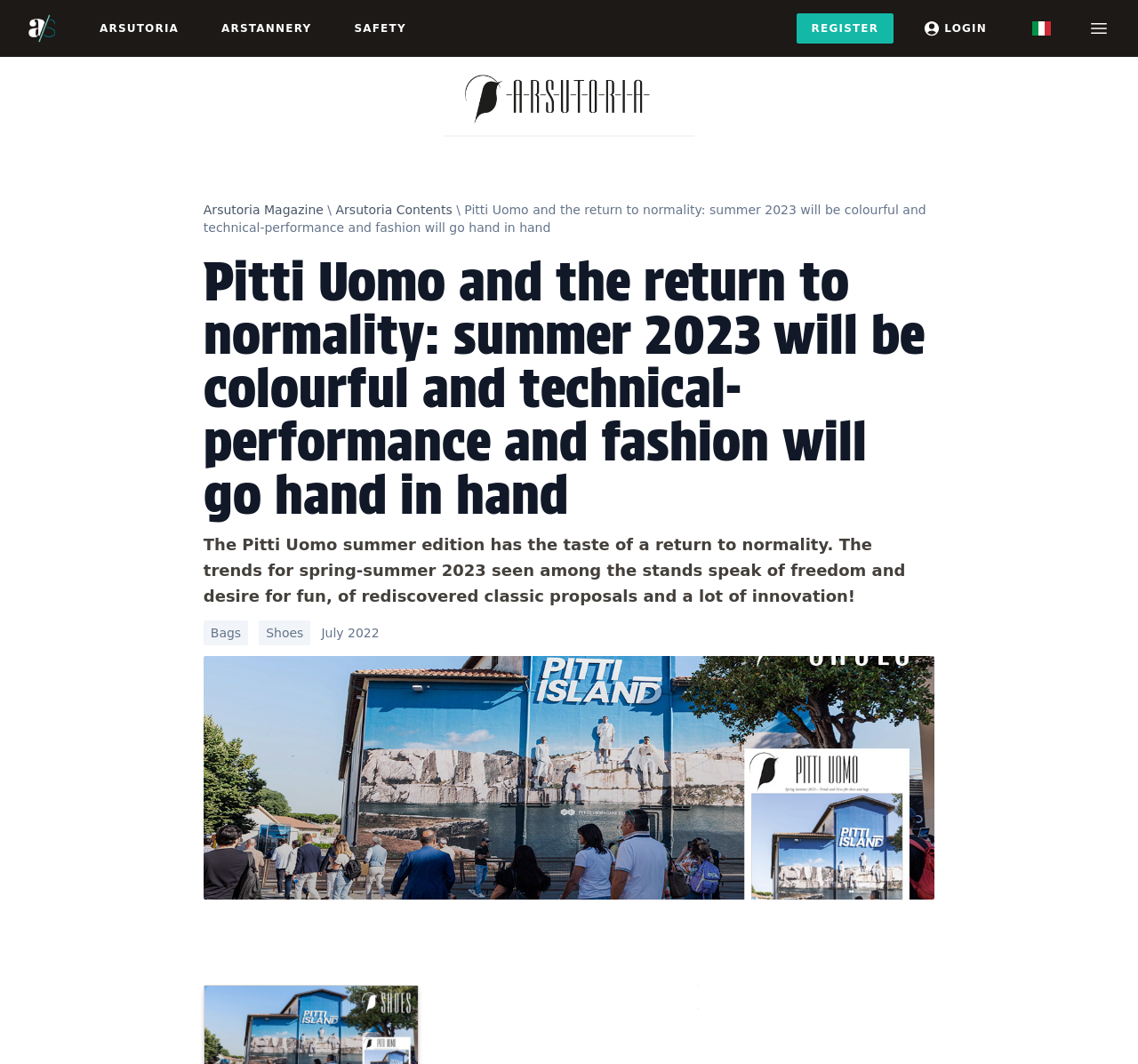Identify the bounding box coordinates of the clickable region necessary to fulfill the following instruction: "View Arsutoria Magazine". The bounding box coordinates should be four float numbers between 0 and 1, i.e., [left, top, right, bottom].

[0.179, 0.19, 0.284, 0.204]